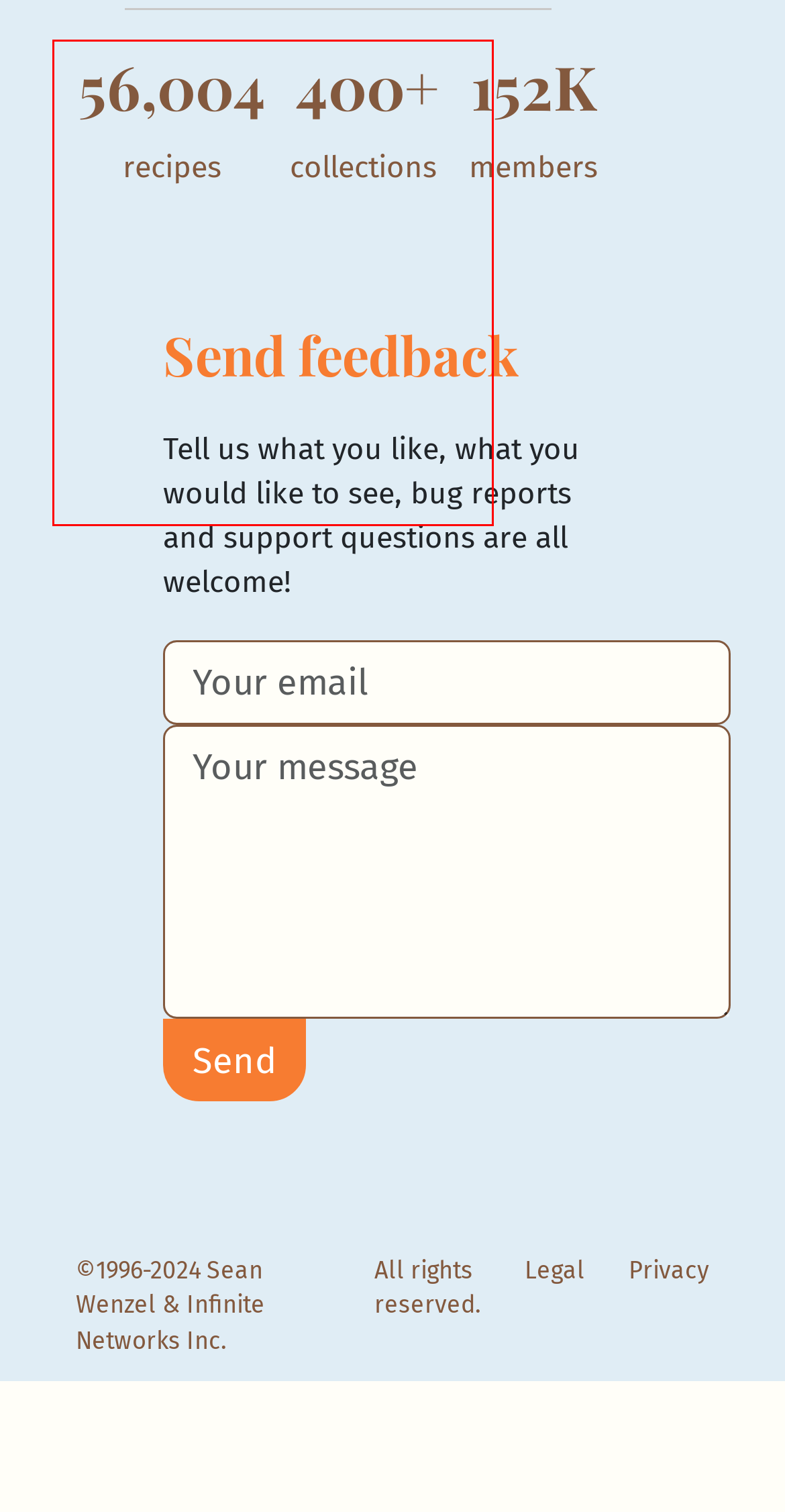You are provided with a screenshot of a webpage that includes a UI element enclosed in a red rectangle. Extract the text content inside this red rectangle.

Tired of buying ingredients for new recipes every time you cook? Imagine if you could type what ingredients you have into a recipe finder, and it would only show you recipes based on what you already have. No more wasted food, save time, save money.